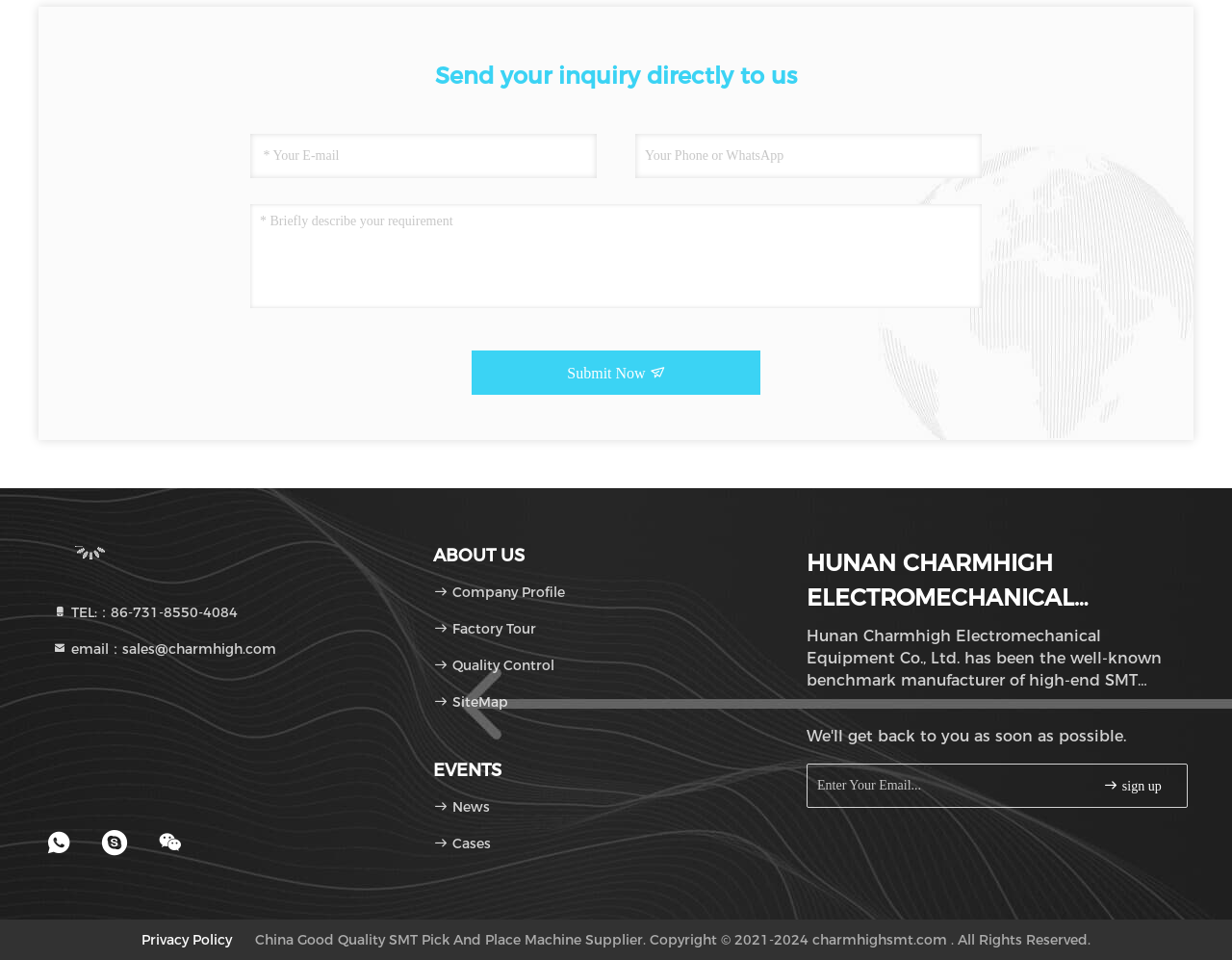Identify the bounding box coordinates for the element you need to click to achieve the following task: "Sign up for newsletter". The coordinates must be four float values ranging from 0 to 1, formatted as [left, top, right, bottom].

[0.888, 0.809, 0.951, 0.827]